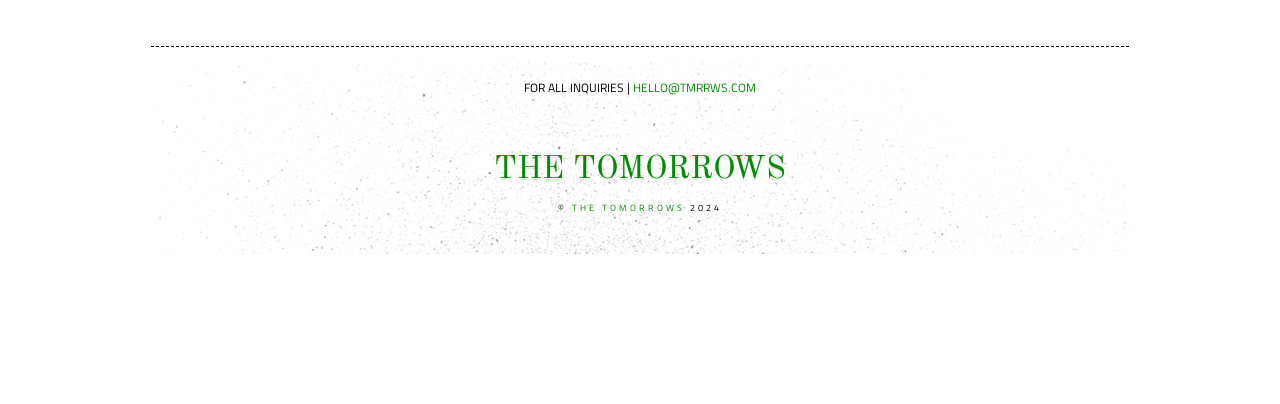Please reply to the following question with a single word or a short phrase:
What symbol is used to represent copyright?

©